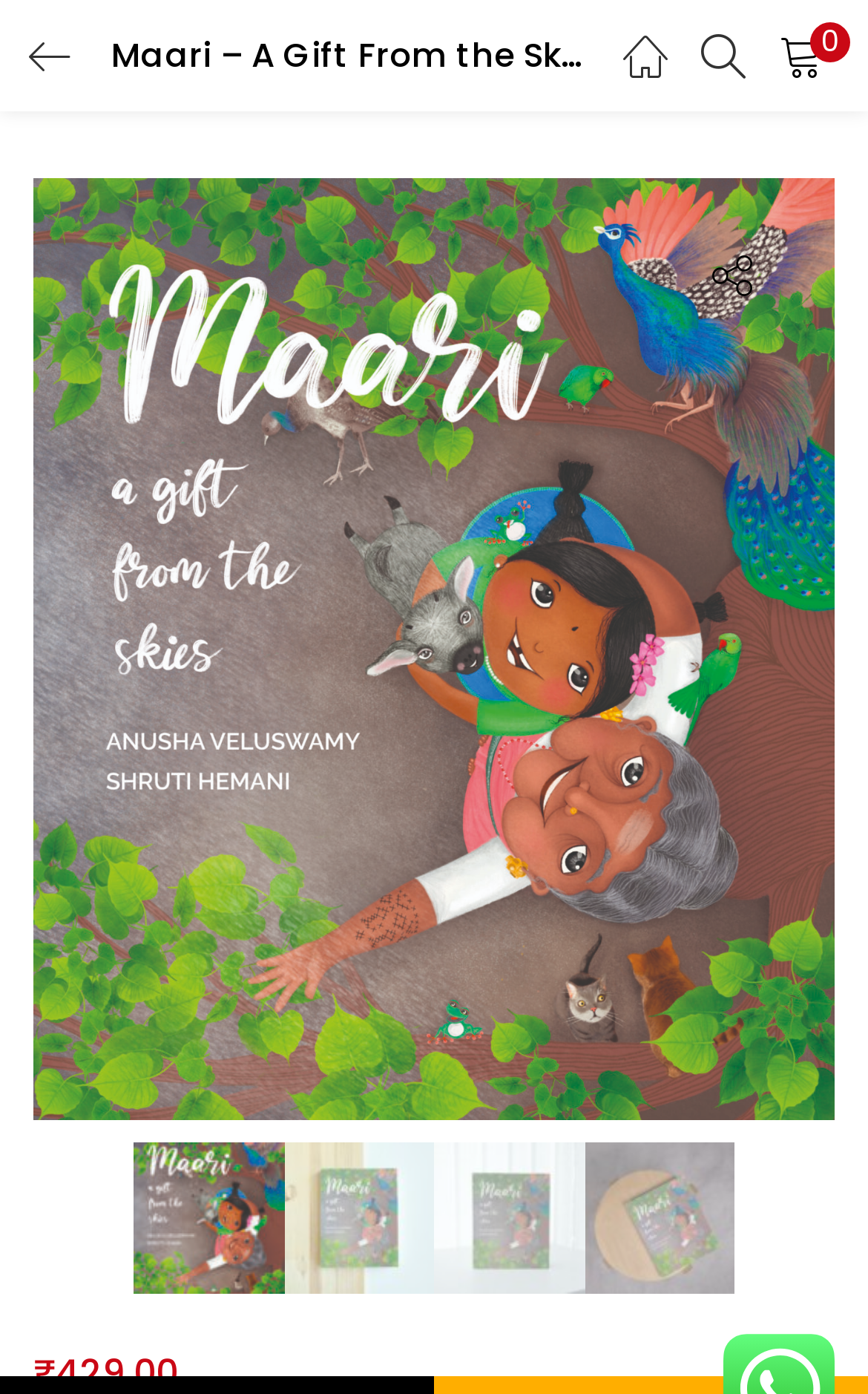Answer succinctly with a single word or phrase:
What is the function of the button with '' icon?

Unknown